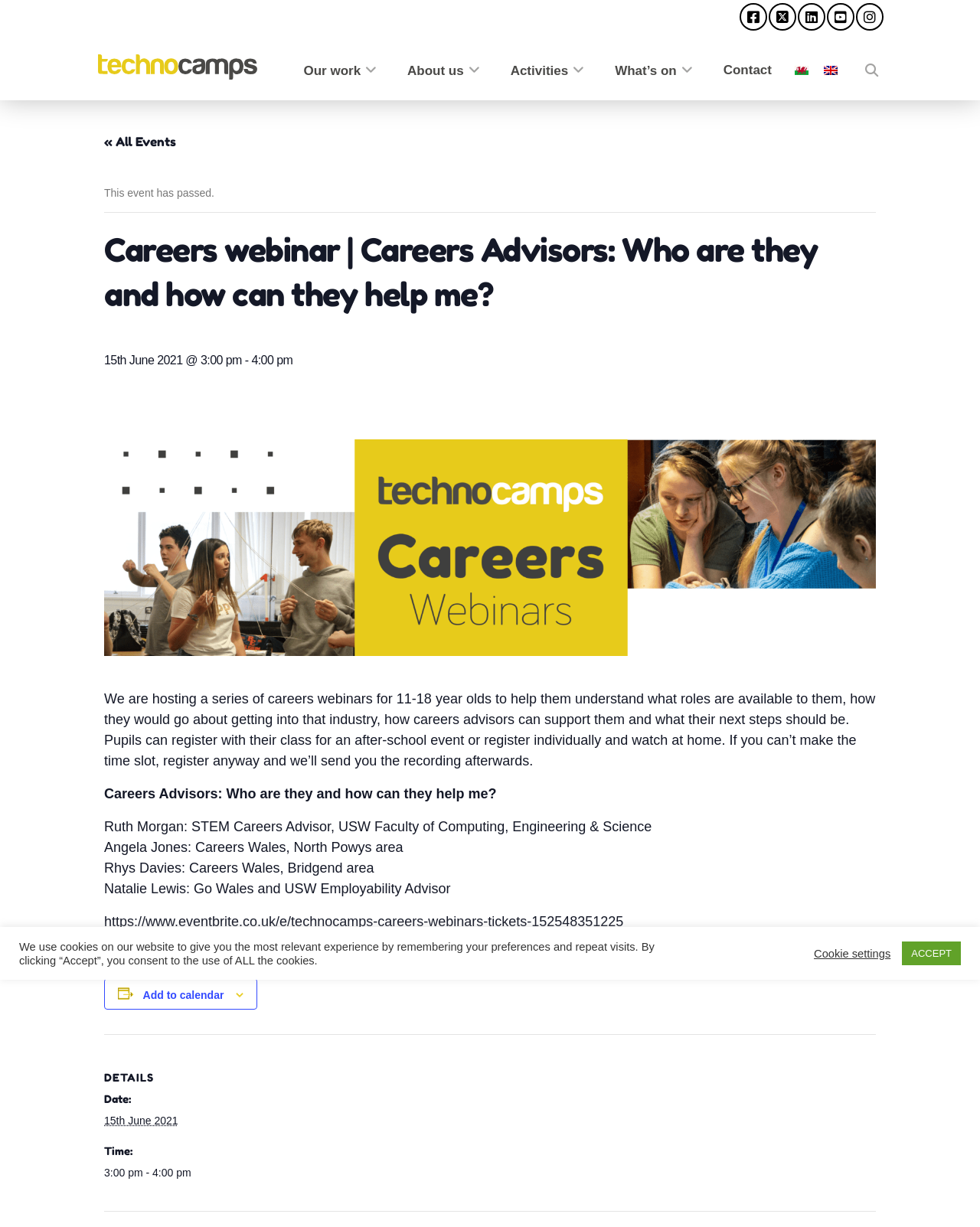Give a succinct answer to this question in a single word or phrase: 
What is the duration of the careers webinar?

1 hour